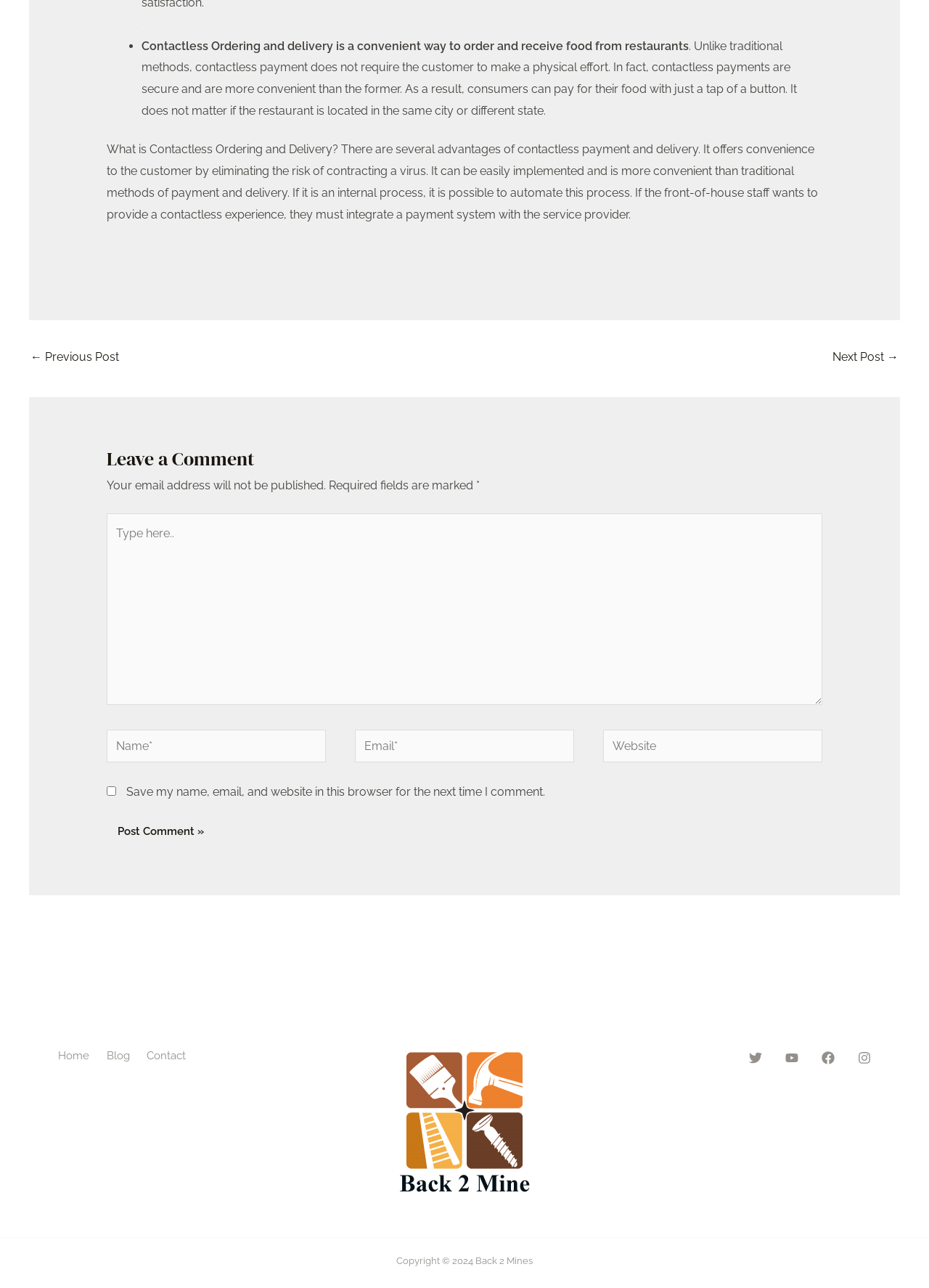Use one word or a short phrase to answer the question provided: 
What is contactless ordering and delivery?

Convenient way to order and receive food